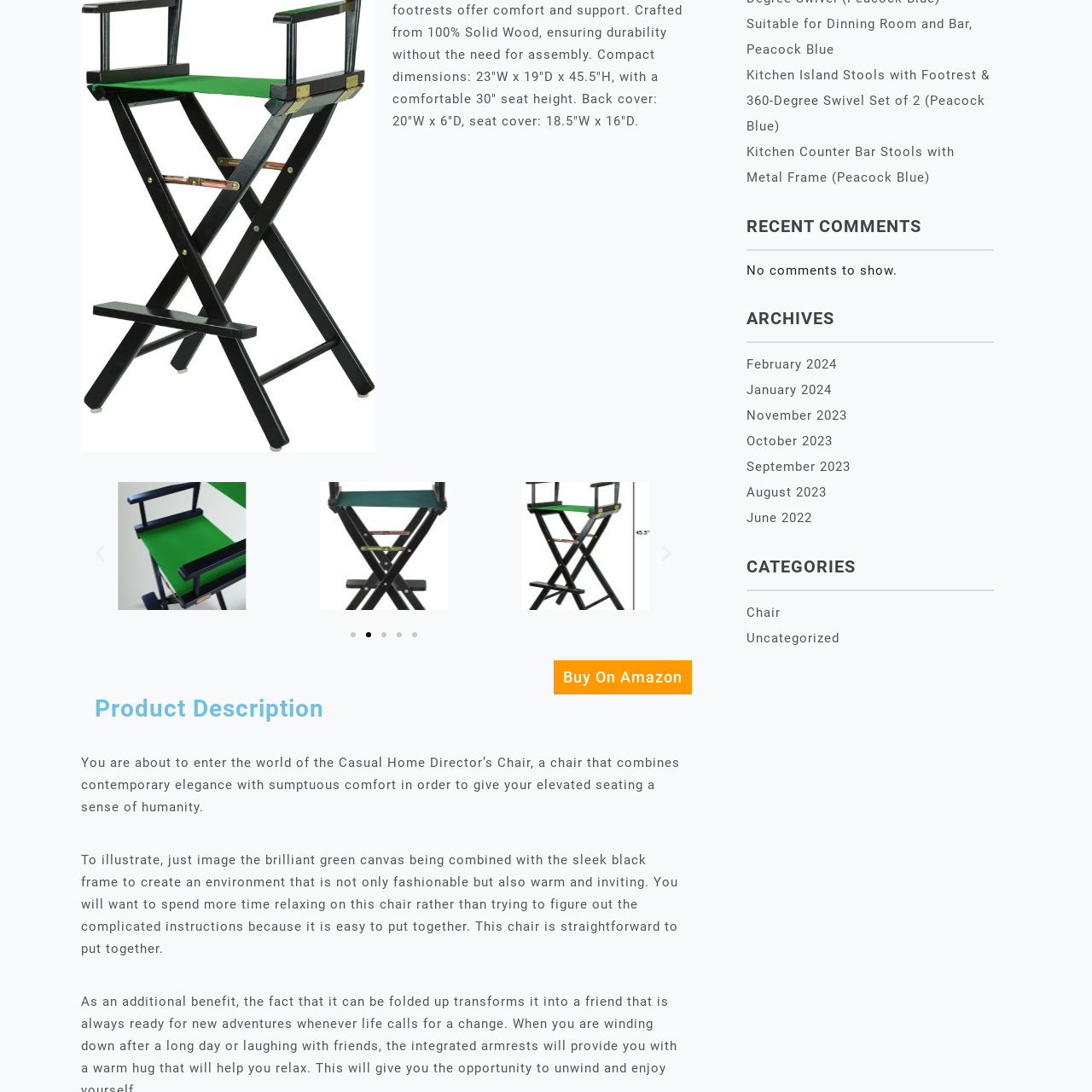Look at the area marked with a blue rectangle, What type of atmosphere does the chair embody? 
Provide your answer using a single word or phrase.

Warm and inviting